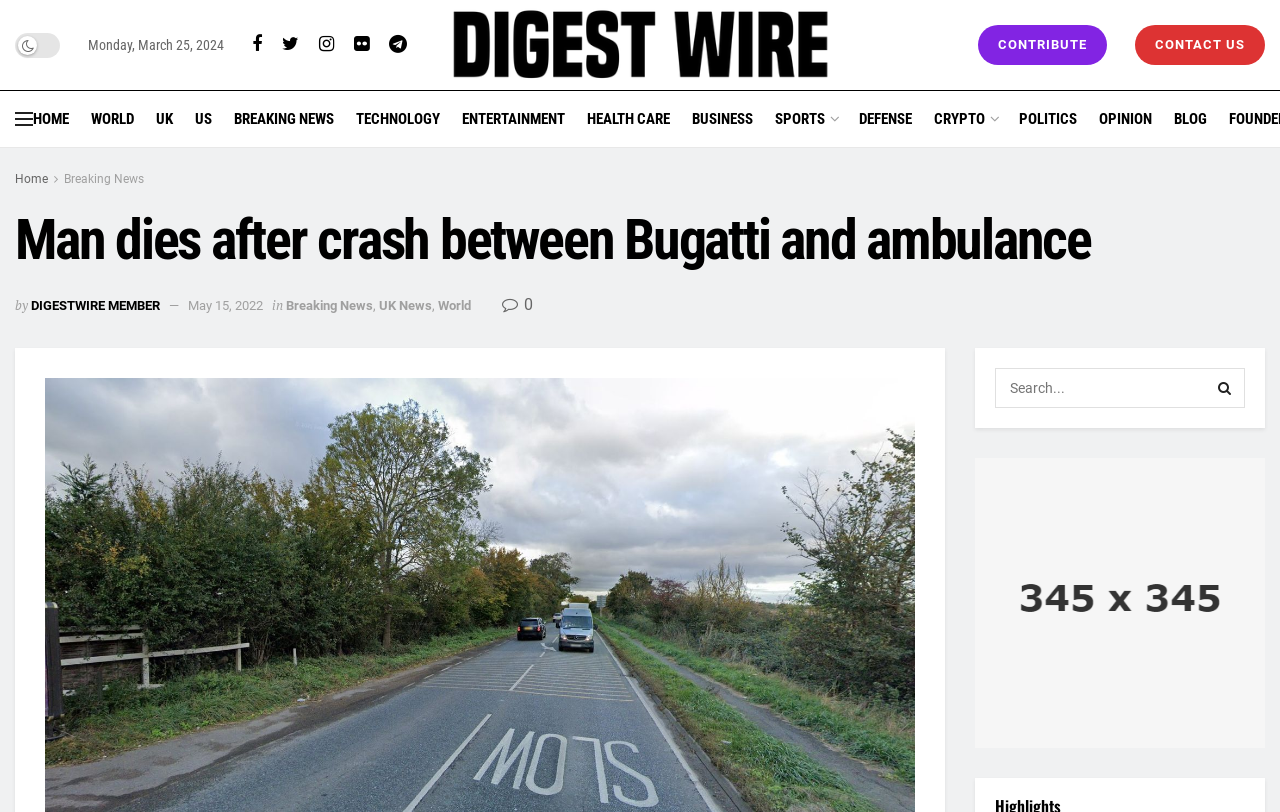What is the category of the news article?
Could you answer the question in a detailed manner, providing as much information as possible?

I found the category of the news article by looking at the links below the main heading, where it says 'Breaking News' as one of the categories.